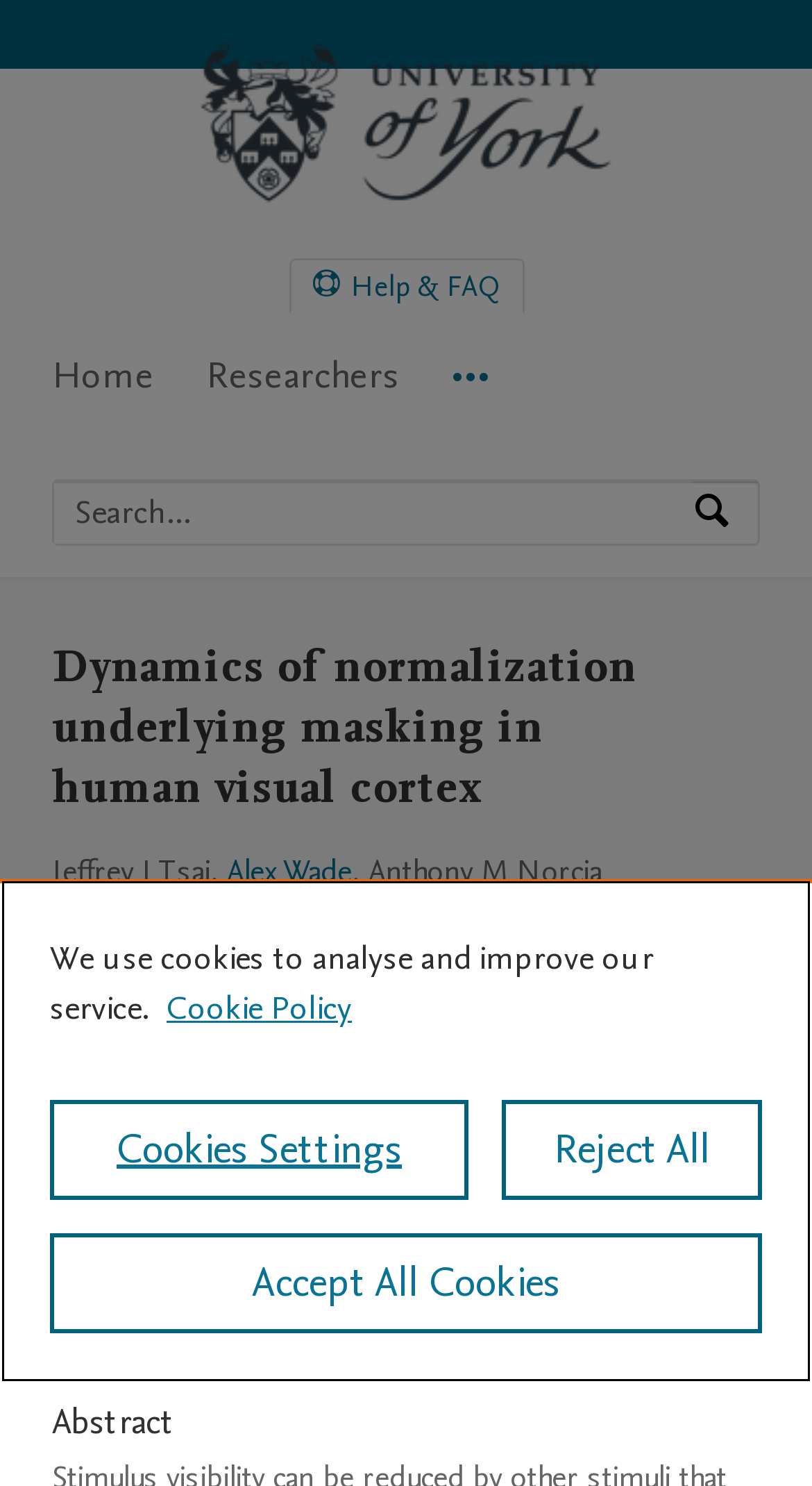Find the bounding box coordinates of the element you need to click on to perform this action: 'Search by expertise, name or affiliation'. The coordinates should be represented by four float values between 0 and 1, in the format [left, top, right, bottom].

[0.067, 0.324, 0.851, 0.367]